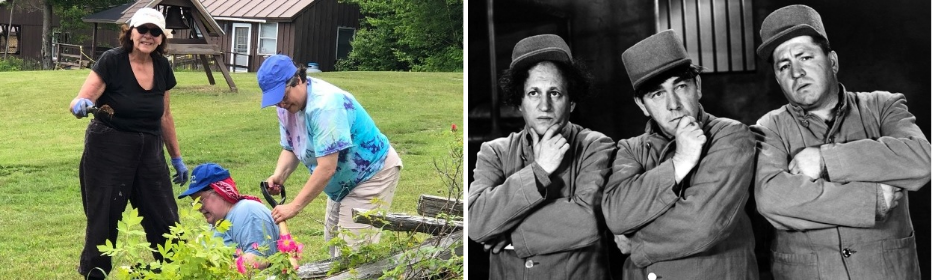How many people are visible in the image?
Please answer the question as detailed as possible.

There are three people visible in the image, consisting of two women, one wearing a sun hat and gloves, and a man kneeling on the ground, all of whom are actively participating in gardening activities.